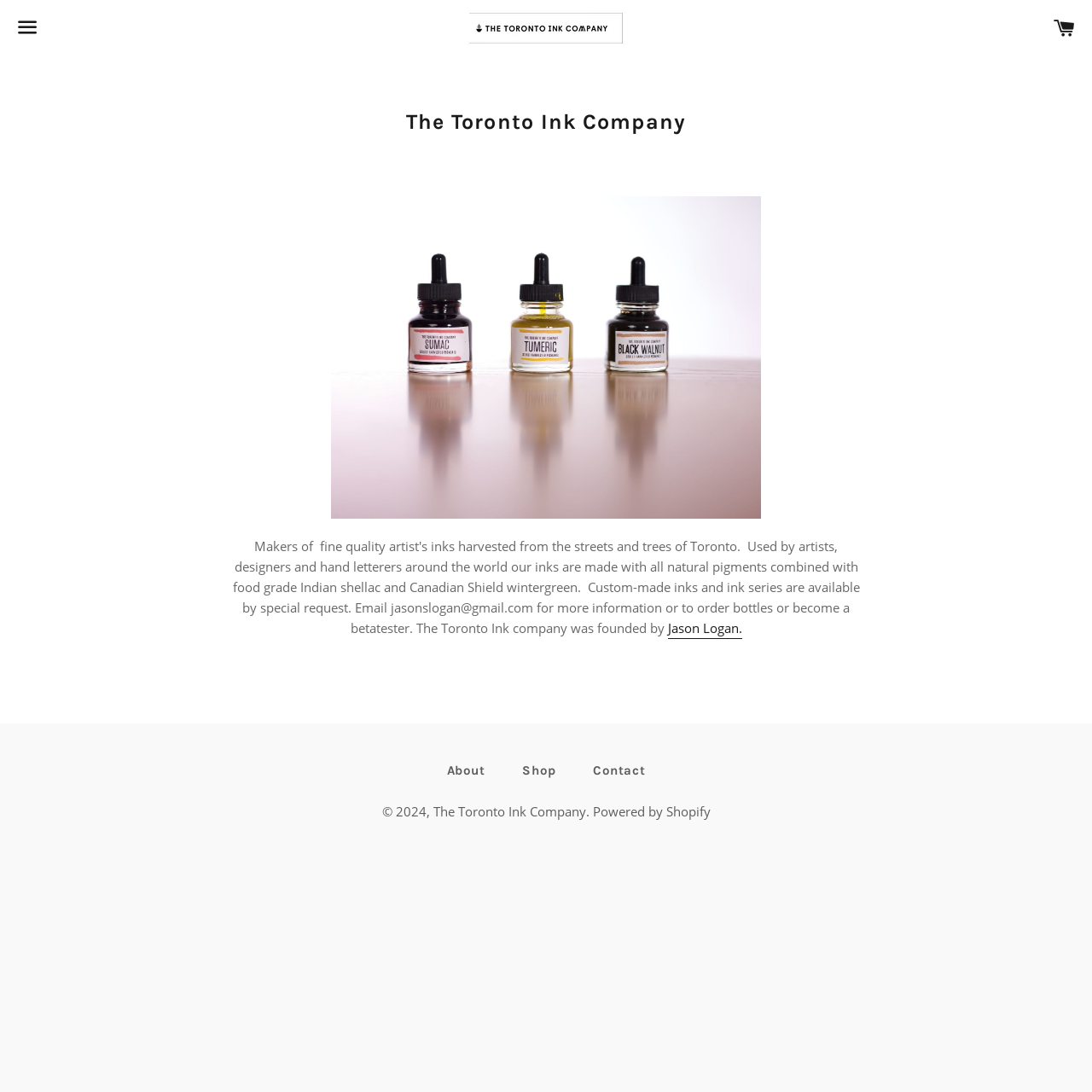Extract the bounding box coordinates of the UI element described: "Powered by Shopify". Provide the coordinates in the format [left, top, right, bottom] with values ranging from 0 to 1.

[0.543, 0.735, 0.65, 0.751]